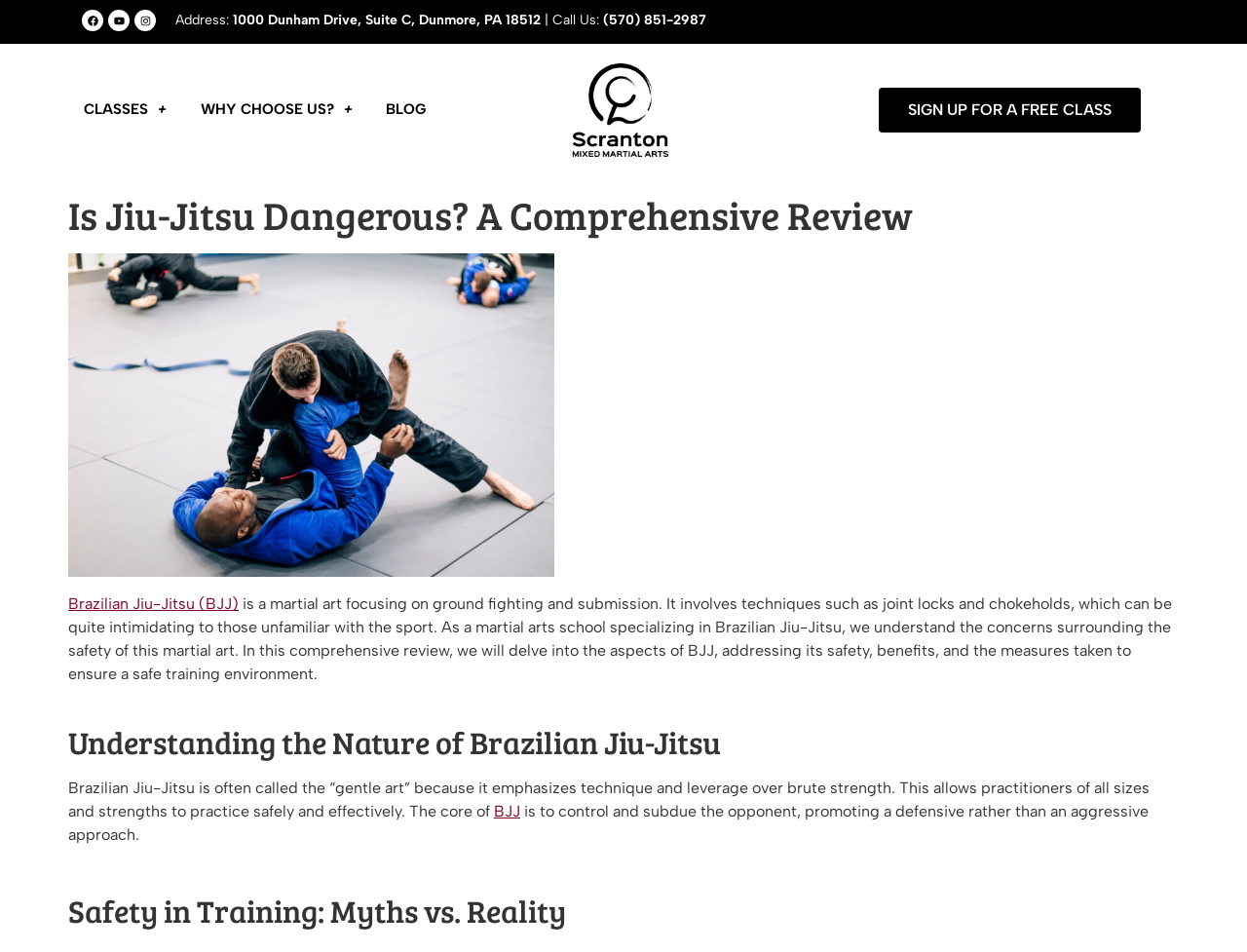Refer to the screenshot and give an in-depth answer to this question: What is the phone number of Scranton MMA?

I found the phone number by looking at the static text element that says 'Call Us:' and the link element next to it, which contains the actual phone number.